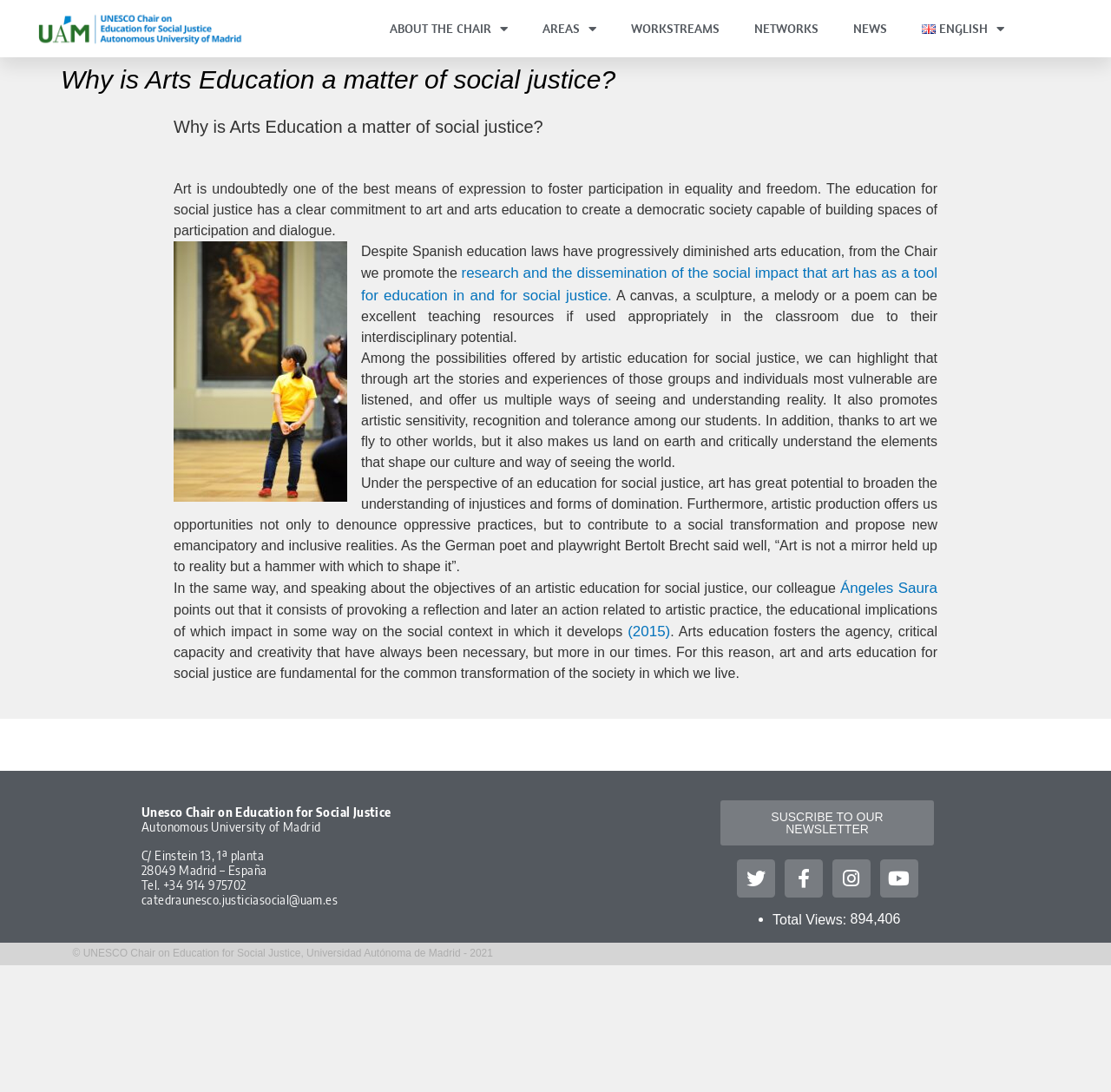Answer the question below using just one word or a short phrase: 
How many total views does the webpage have?

894,406